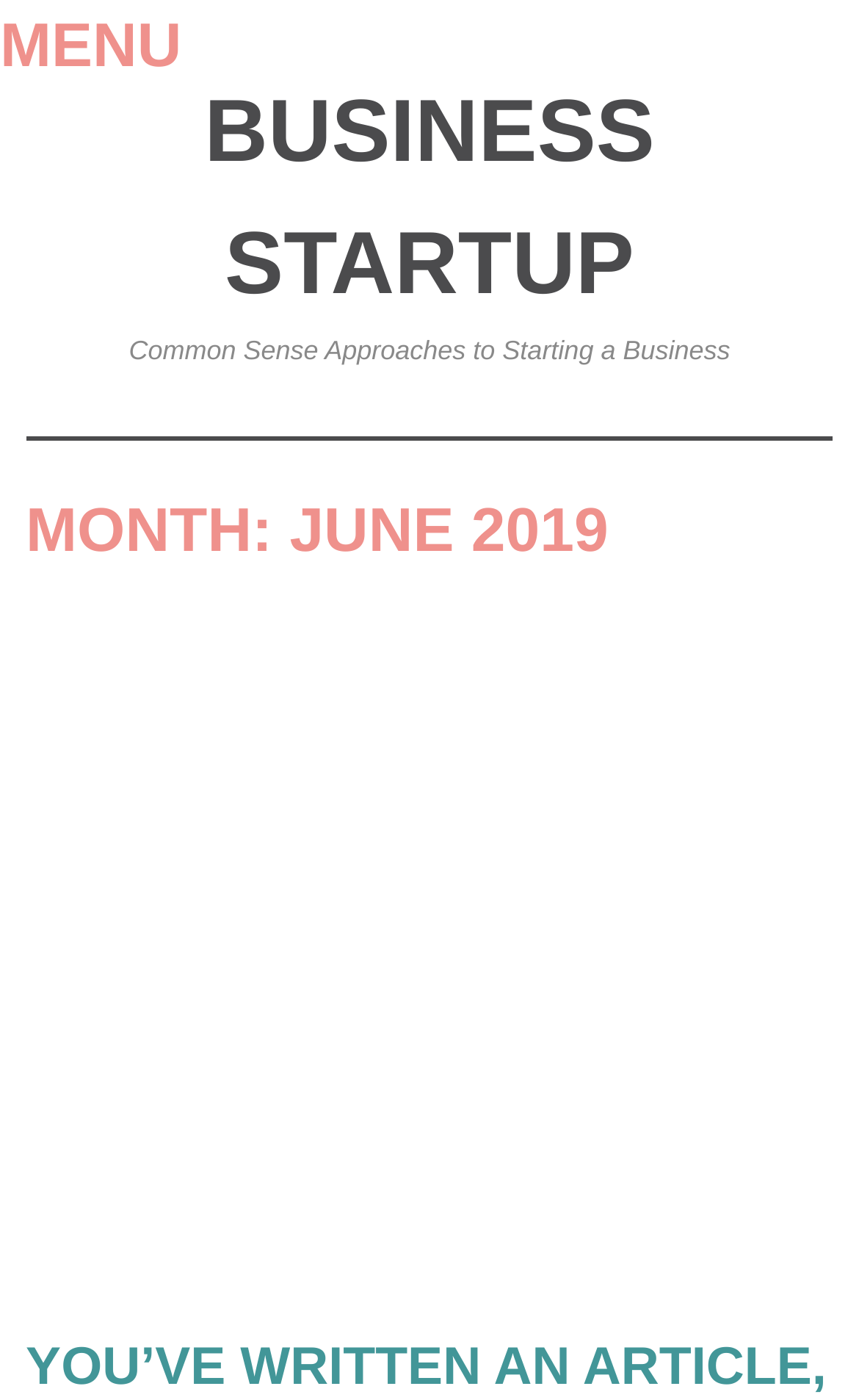Please answer the following question using a single word or phrase: What is the month of the current business startup?

June 2019